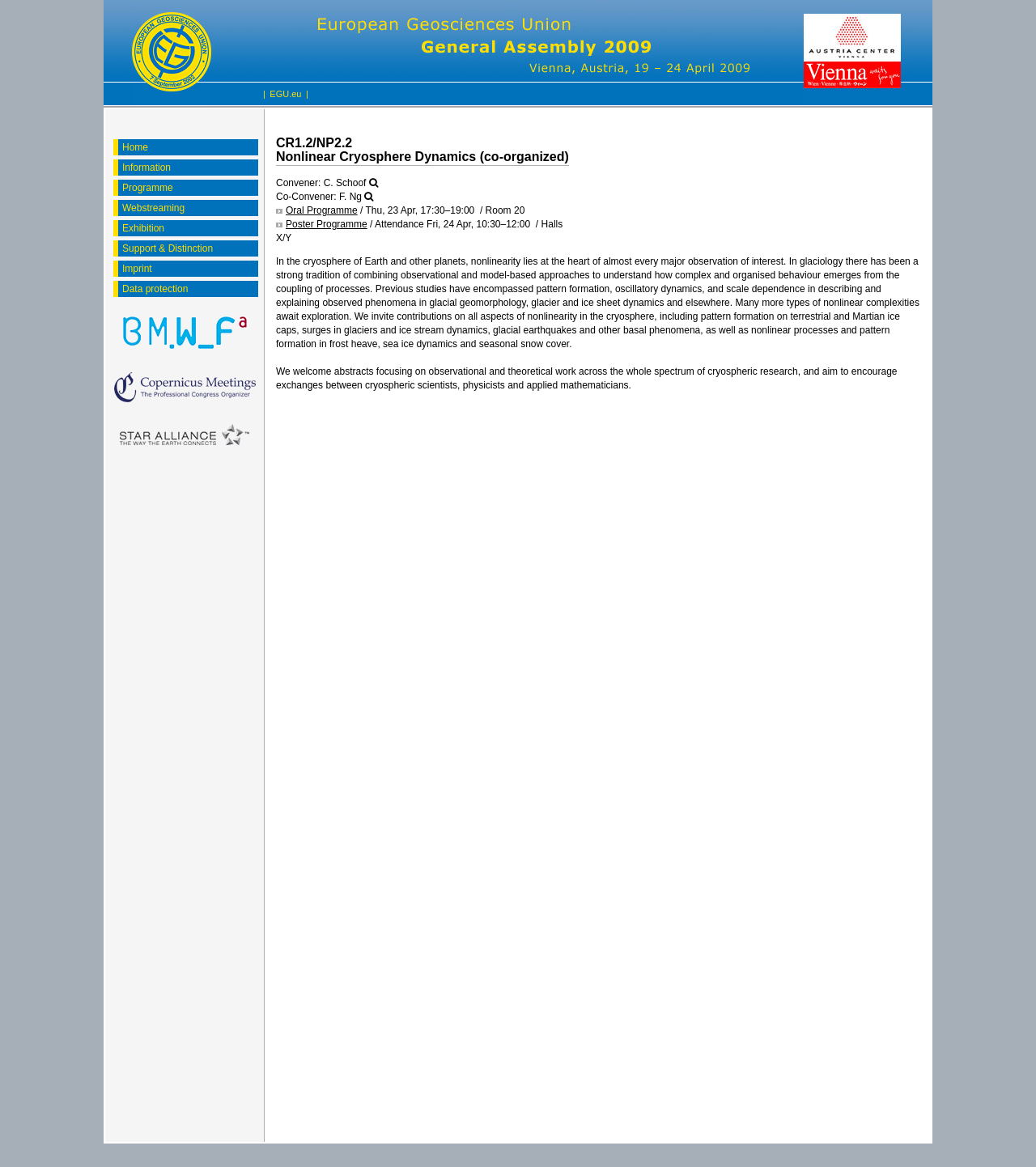Locate the bounding box coordinates of the element that should be clicked to execute the following instruction: "Explore the Oral Programme".

[0.266, 0.175, 0.345, 0.186]